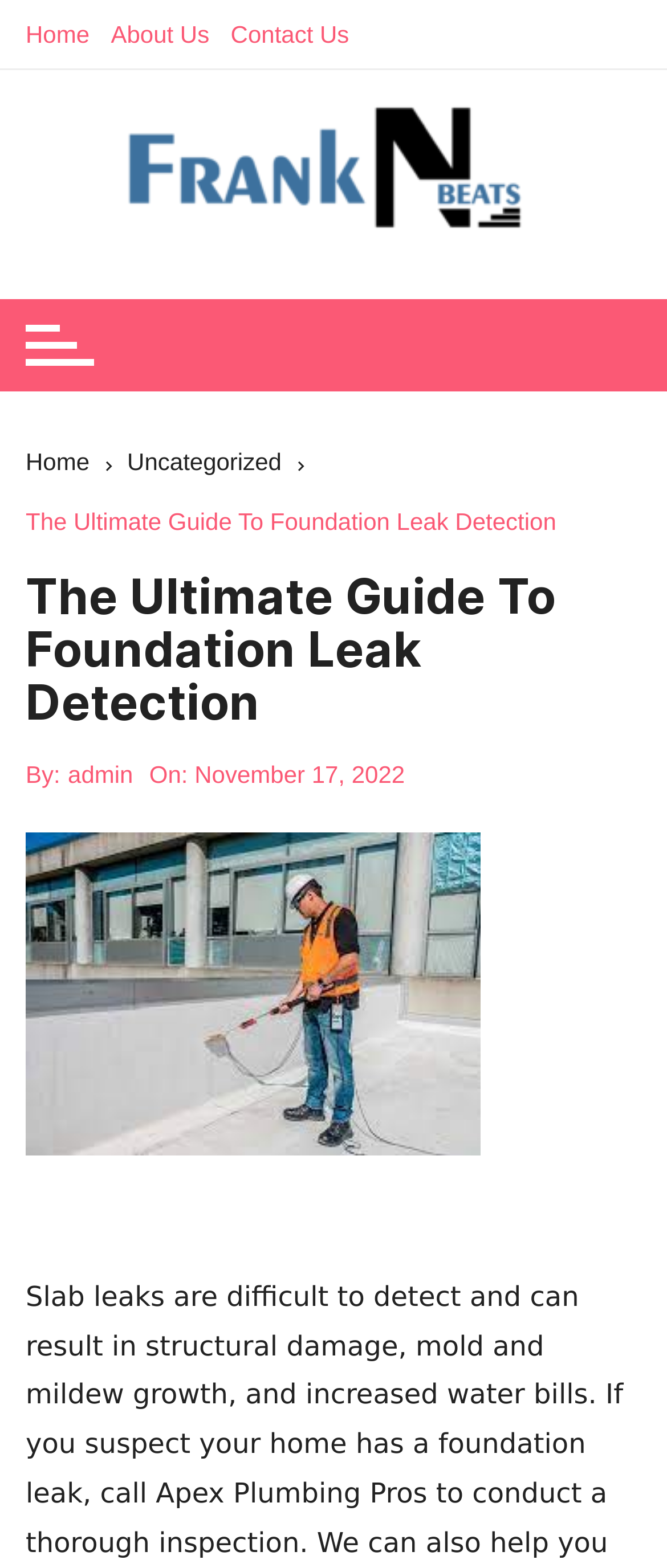Determine the bounding box coordinates of the section to be clicked to follow the instruction: "view the article posted on November 17, 2022". The coordinates should be given as four float numbers between 0 and 1, formatted as [left, top, right, bottom].

[0.292, 0.482, 0.607, 0.507]